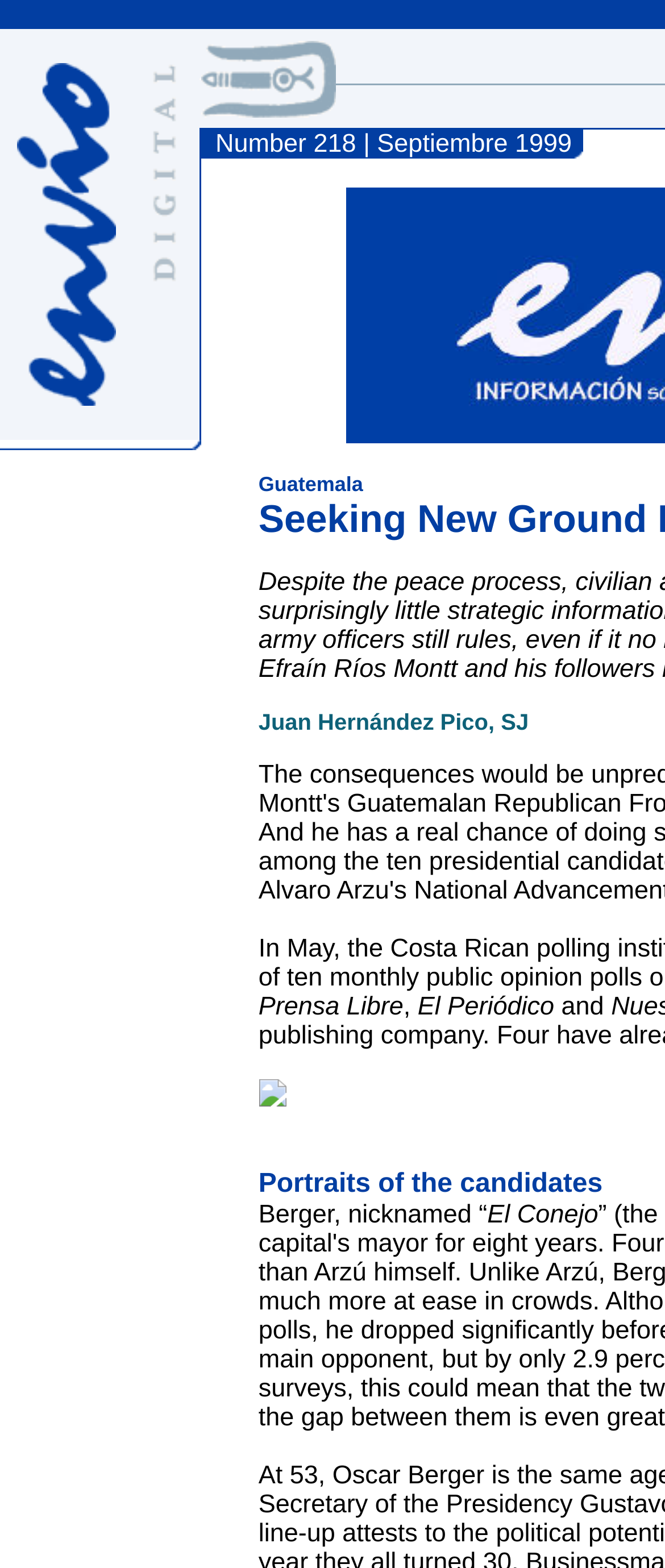Create an elaborate caption for the webpage.

The webpage appears to be the online version of a monthly magazine called "Revista Envío" focused on analysis of Nicaragua and Central America. 

At the top, there is a header section with a logo of "Envío" on the left, accompanied by the text "Envío Digital" in two separate cells. The logo is an image, and "Digital" is also represented by an image. 

To the right of the header section, there is a small image. Below the header, there is a row with a large empty cell on the left and another cell on the right containing three small images. 

Further down, there is a section with a table of contents or a list of articles. The title of the current issue, "Number 218 | Septiembre 1999", is displayed prominently. Below this title, there are several sections with static text, including names like "Juan Hernández Pico, SJ" and news outlets like "Prensa Libre" and "El Periódico". There is also a link with an accompanying image. 

The text "Guatemala" is displayed in a separate section, and there is another section with a quote or a passage that mentions someone nicknamed "El Conejo" (The Rabbit).